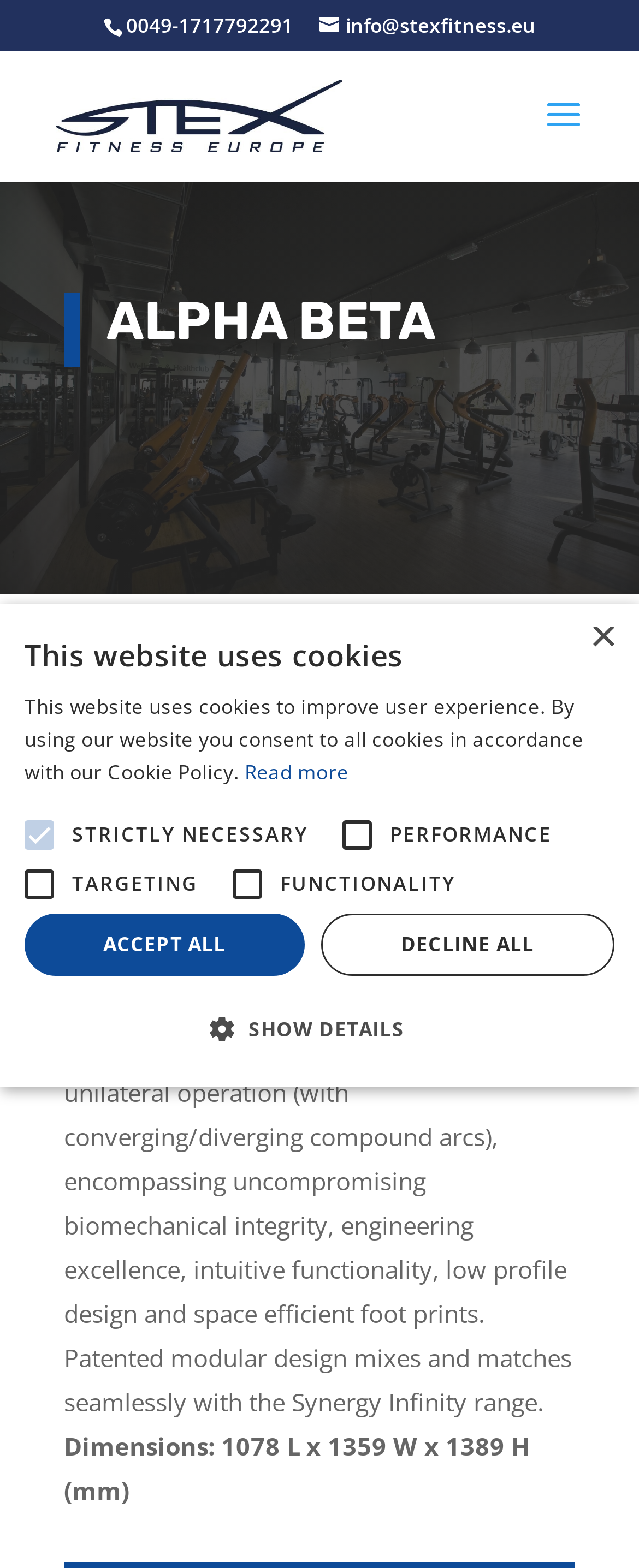Provide the bounding box coordinates for the UI element described in this sentence: "Read more". The coordinates should be four float values between 0 and 1, i.e., [left, top, right, bottom].

[0.383, 0.483, 0.546, 0.501]